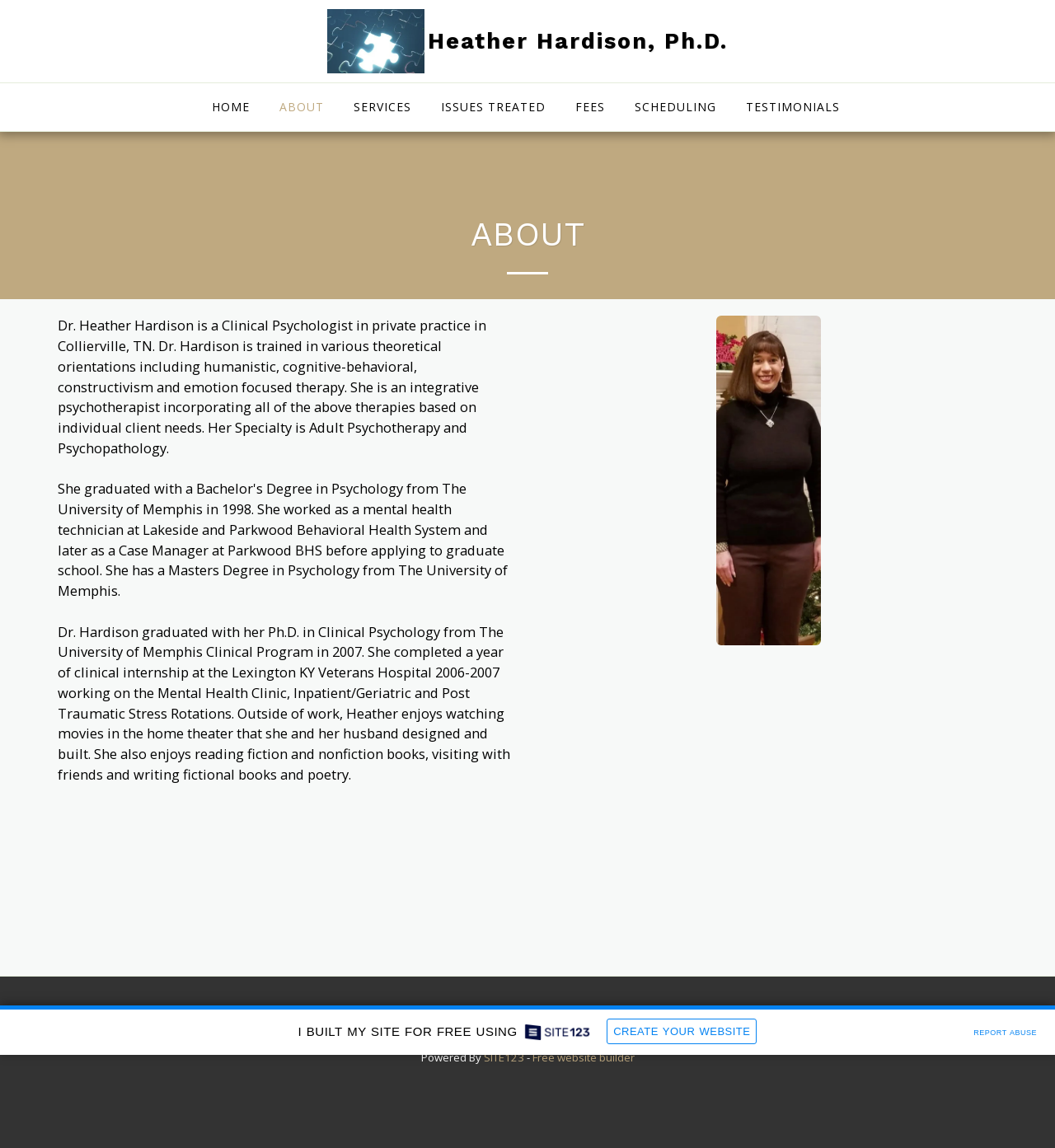Determine the bounding box for the described UI element: "About".

[0.253, 0.083, 0.319, 0.103]